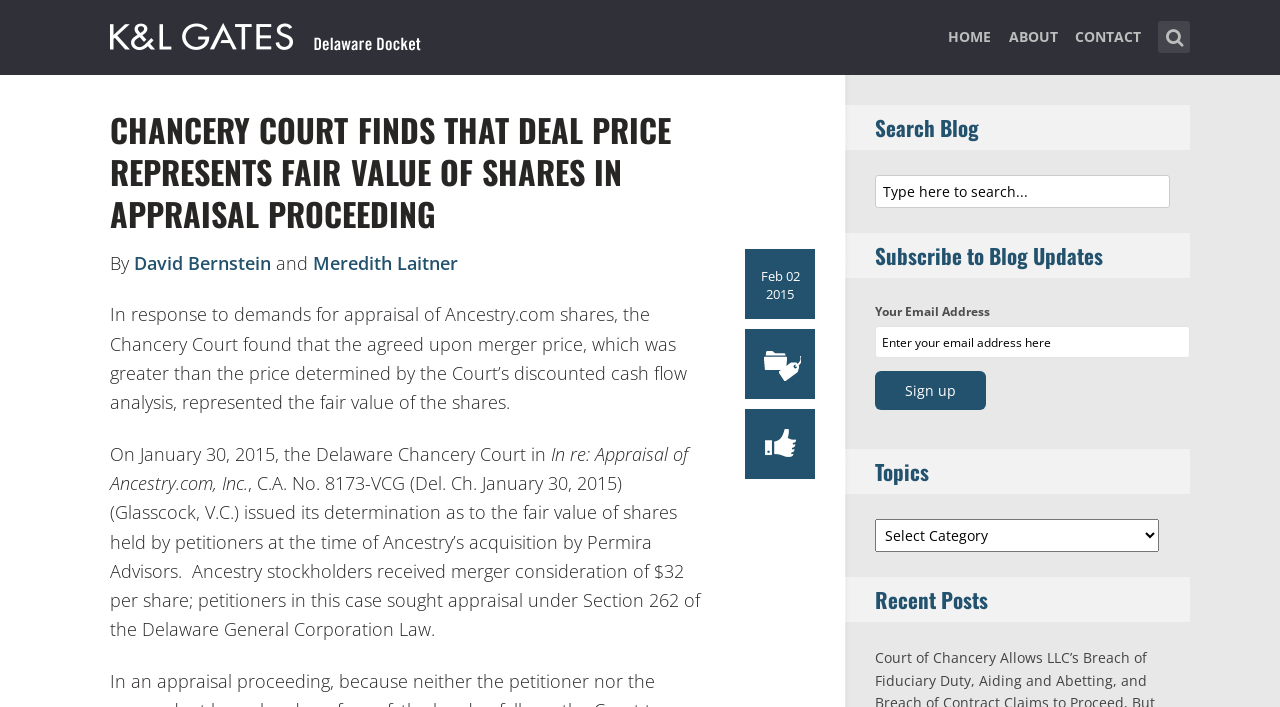Select the bounding box coordinates of the element I need to click to carry out the following instruction: "Select a topic from the dropdown".

[0.684, 0.734, 0.905, 0.781]